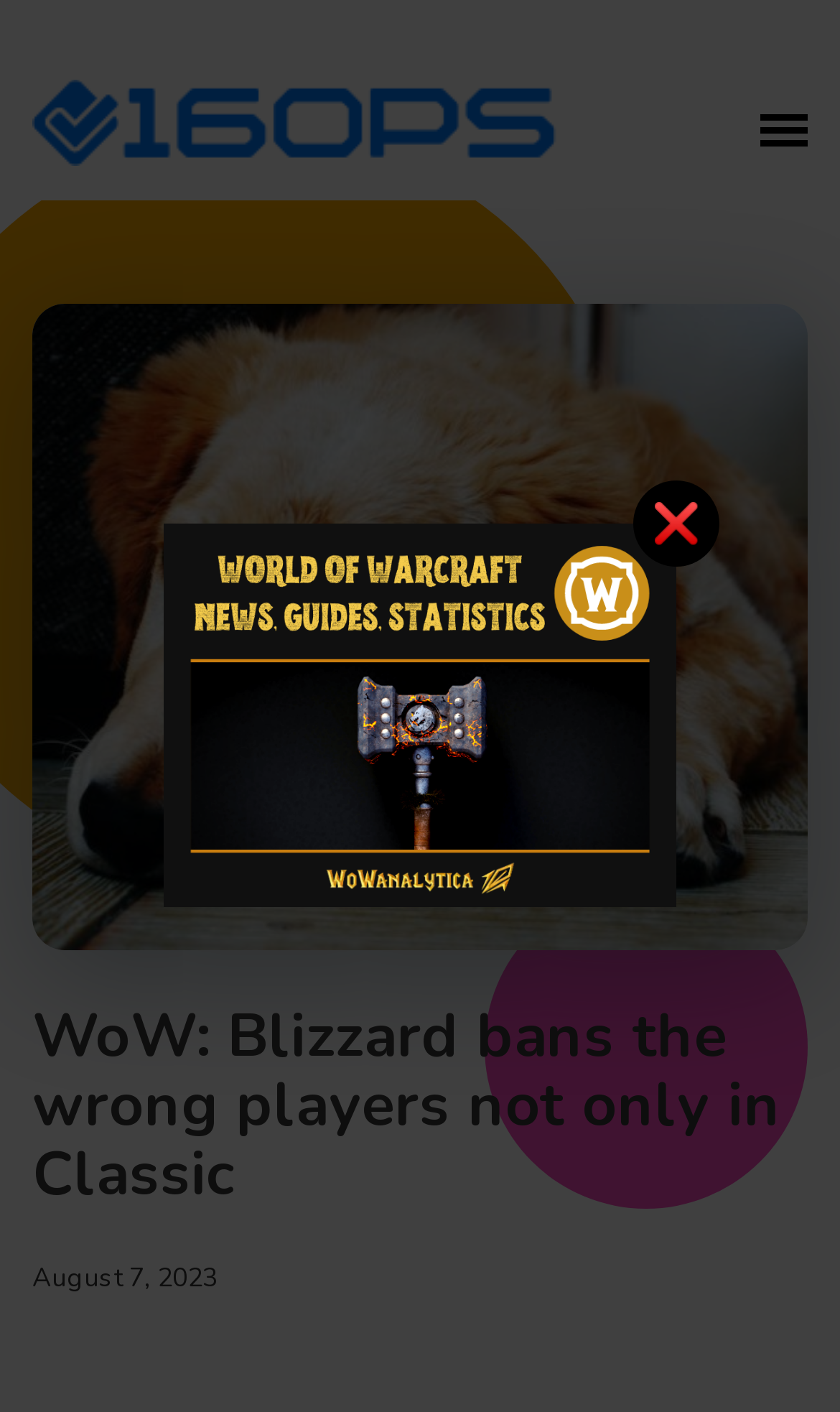What is the principal heading displayed on the webpage?

WoW: Blizzard bans the wrong players not only in Classic